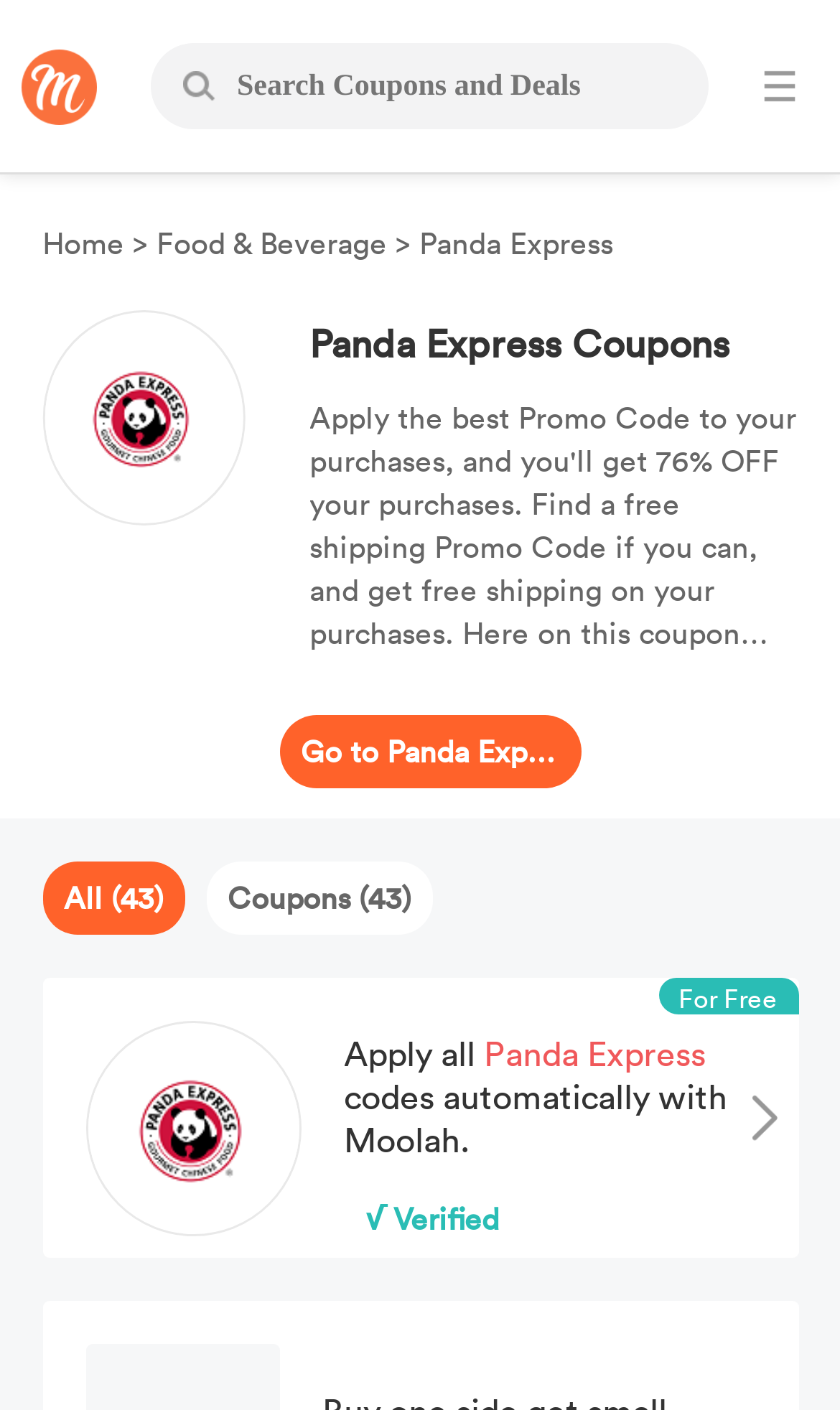What is the verification status of the coupons?
Refer to the screenshot and answer in one word or phrase.

Verified